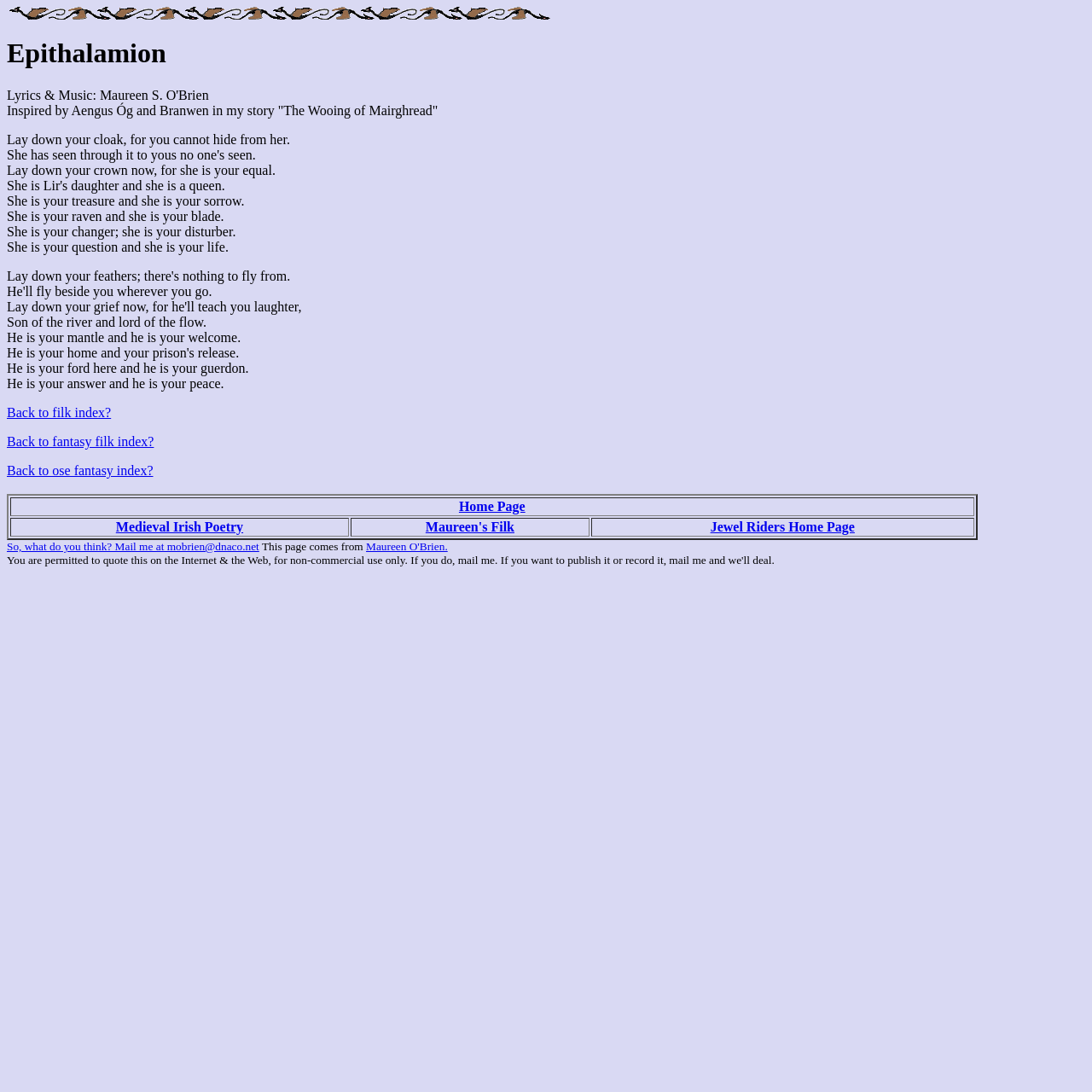Please determine the bounding box coordinates of the area that needs to be clicked to complete this task: 'Click the link to go back to filk index'. The coordinates must be four float numbers between 0 and 1, formatted as [left, top, right, bottom].

[0.006, 0.371, 0.102, 0.384]